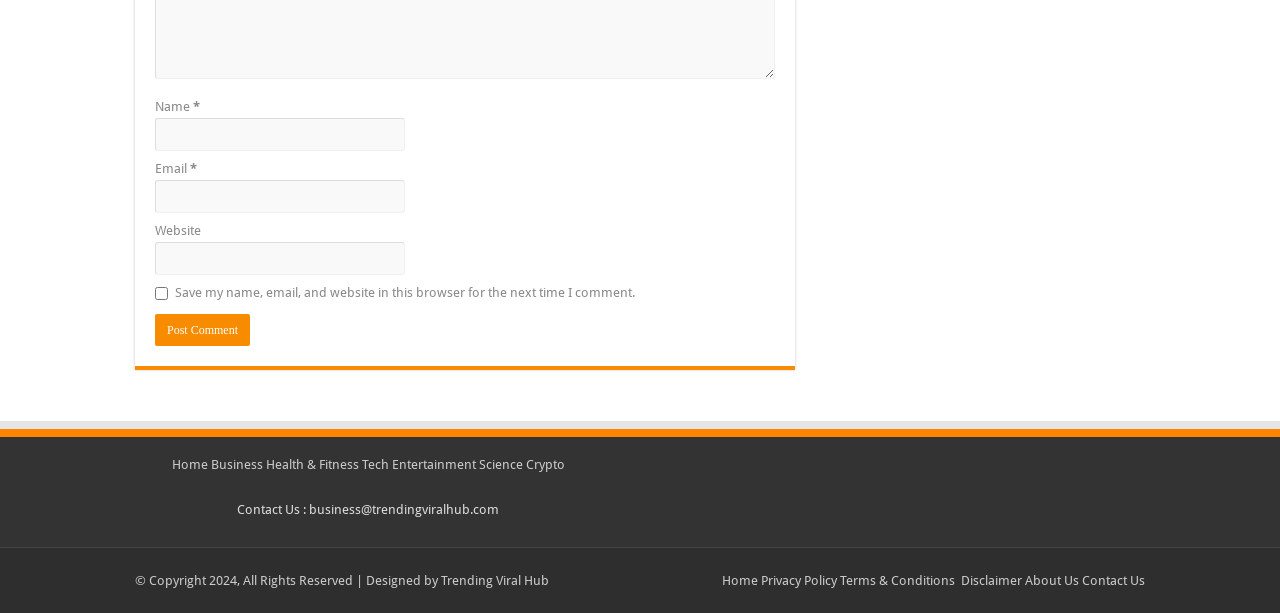What is the purpose of the checkbox?
Please provide a comprehensive answer to the question based on the webpage screenshot.

The checkbox is located below the 'Website' textbox and is labeled 'Save my name, email, and website in this browser for the next time I comment.' This suggests that its purpose is to save the user's comment information for future use.